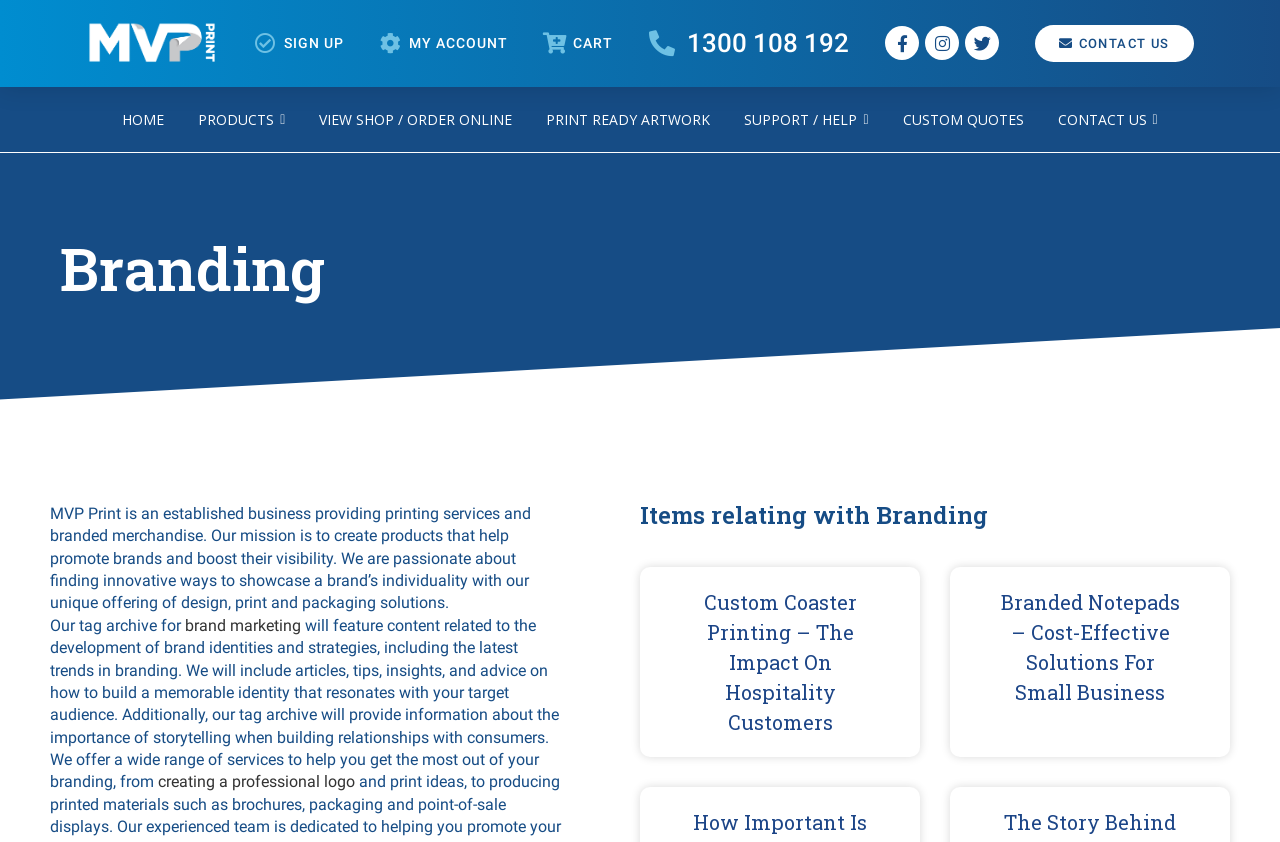Identify the bounding box coordinates of the region I need to click to complete this instruction: "Get custom quotes".

[0.692, 0.103, 0.813, 0.18]